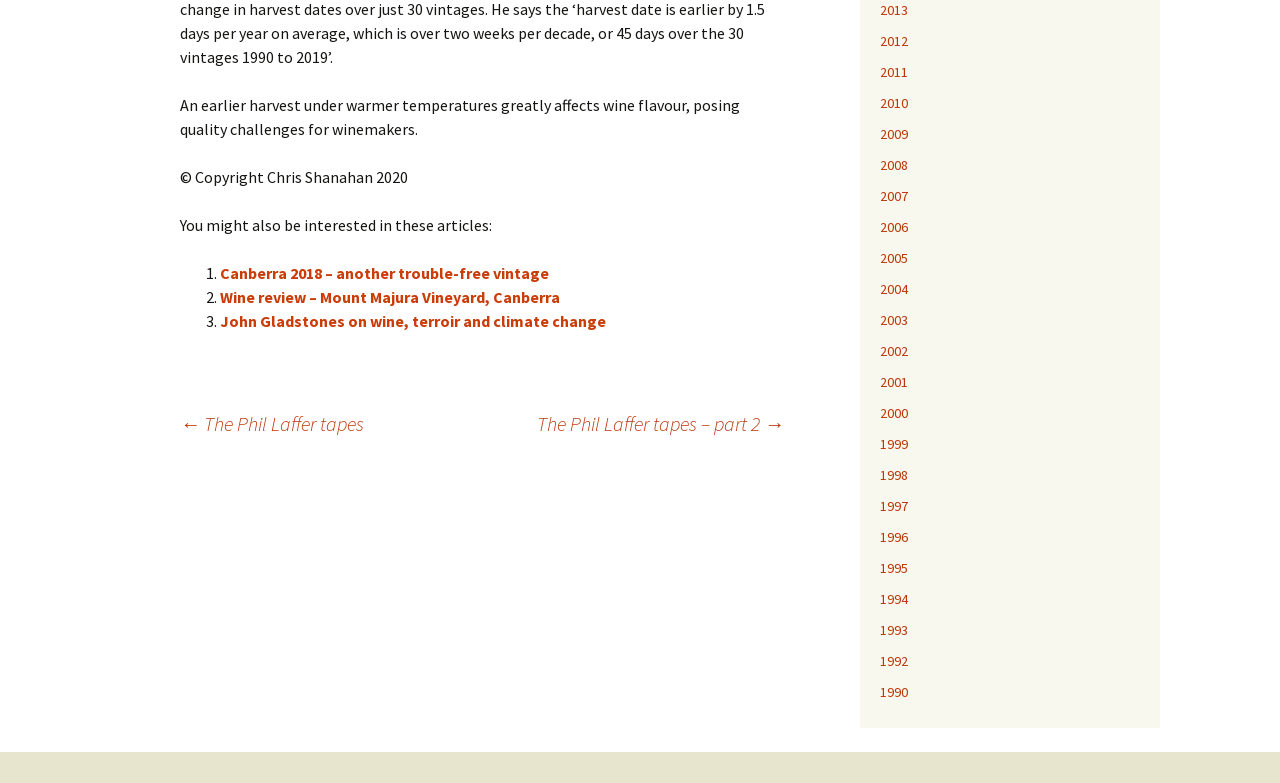What is the topic of the main article?
Refer to the screenshot and answer in one word or phrase.

Wine flavour